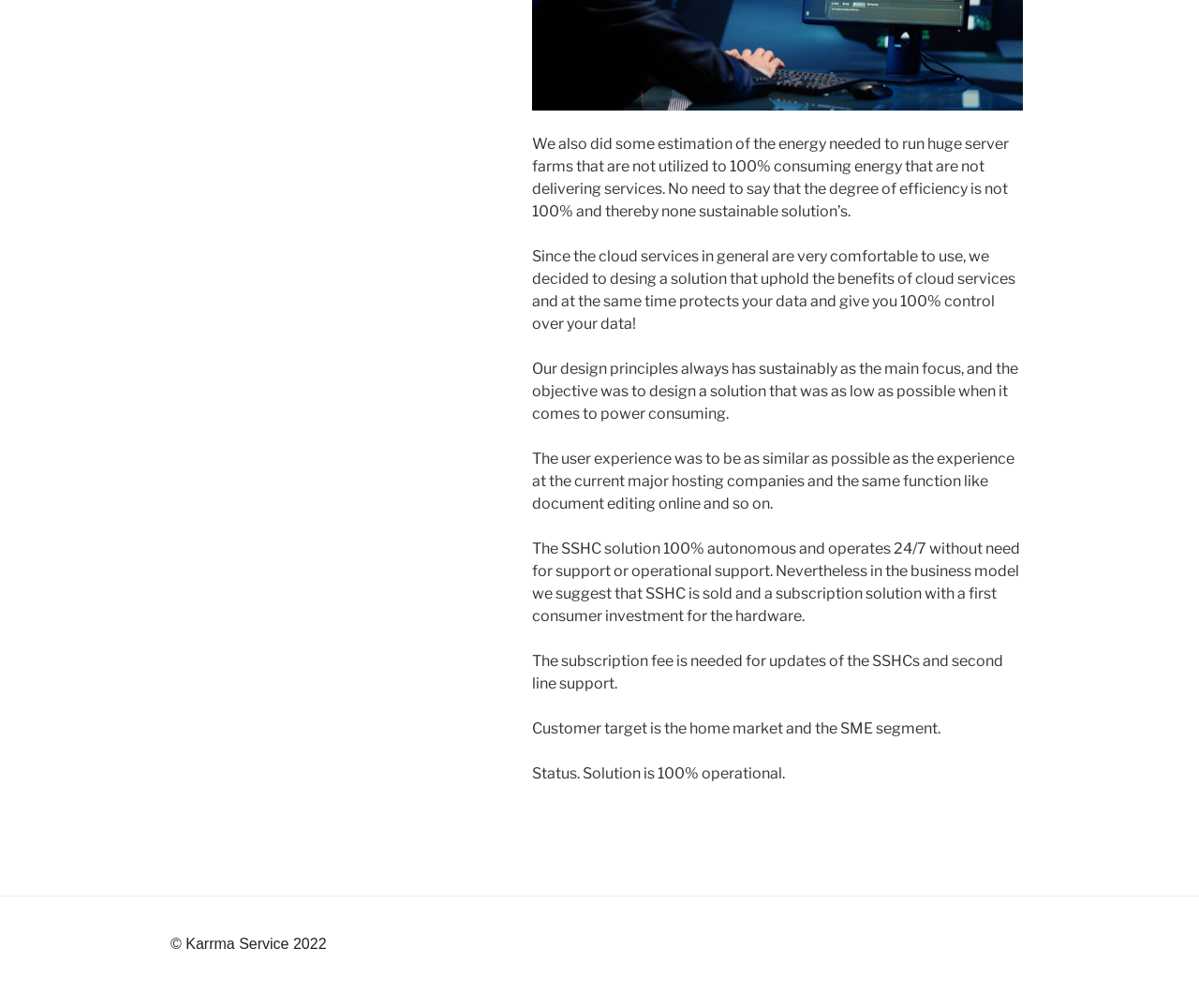Find the bounding box of the web element that fits this description: "© Karrma Service 2022".

[0.142, 0.924, 0.557, 0.948]